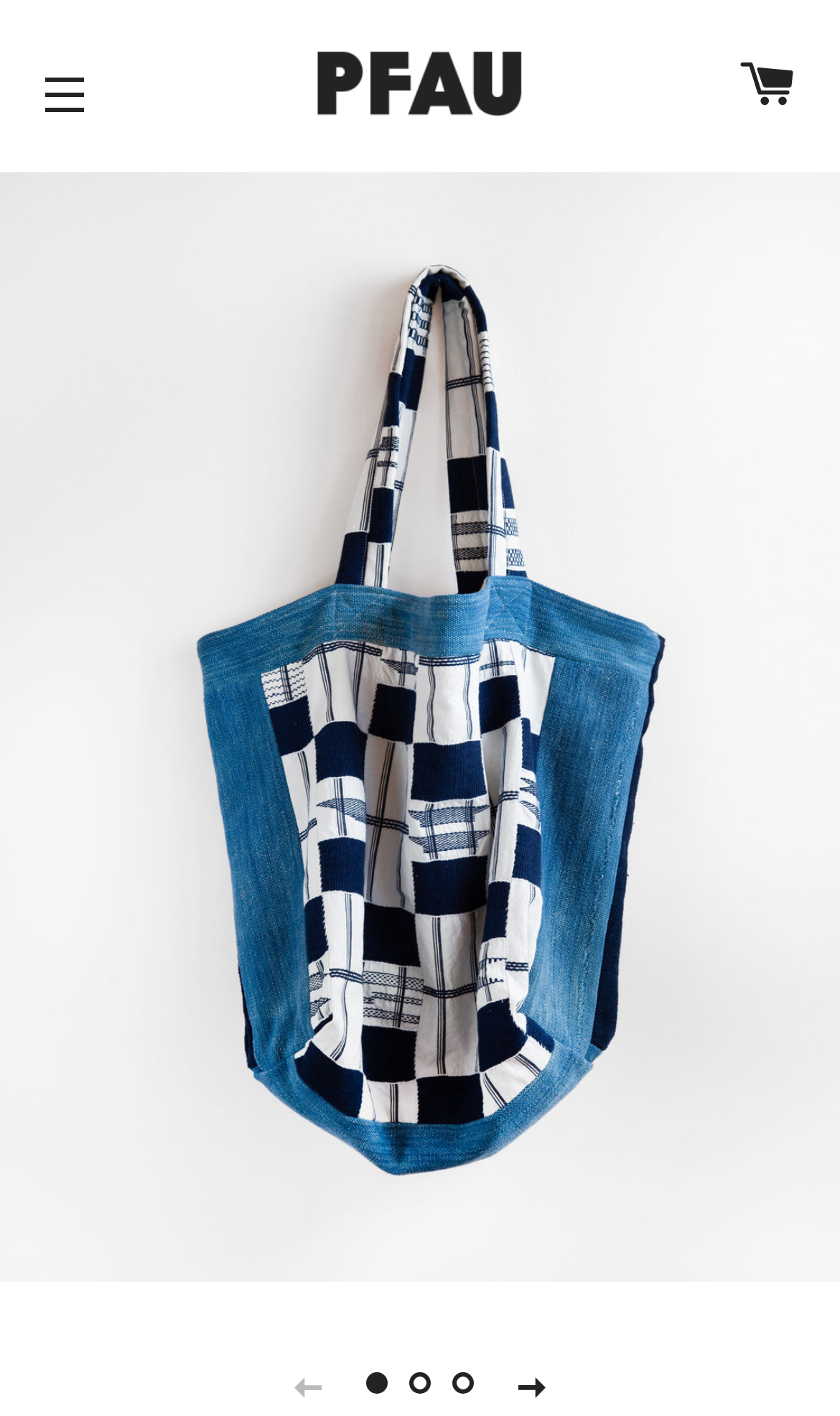What is the purpose of the button with the text 'SITE NAVIGATION'?
Using the image as a reference, deliver a detailed and thorough answer to the question.

The purpose of the button with the text 'SITE NAVIGATION' can be determined by looking at the element description, which indicates that it controls the NavDrawer, implying that it is used to open the navigation drawer.